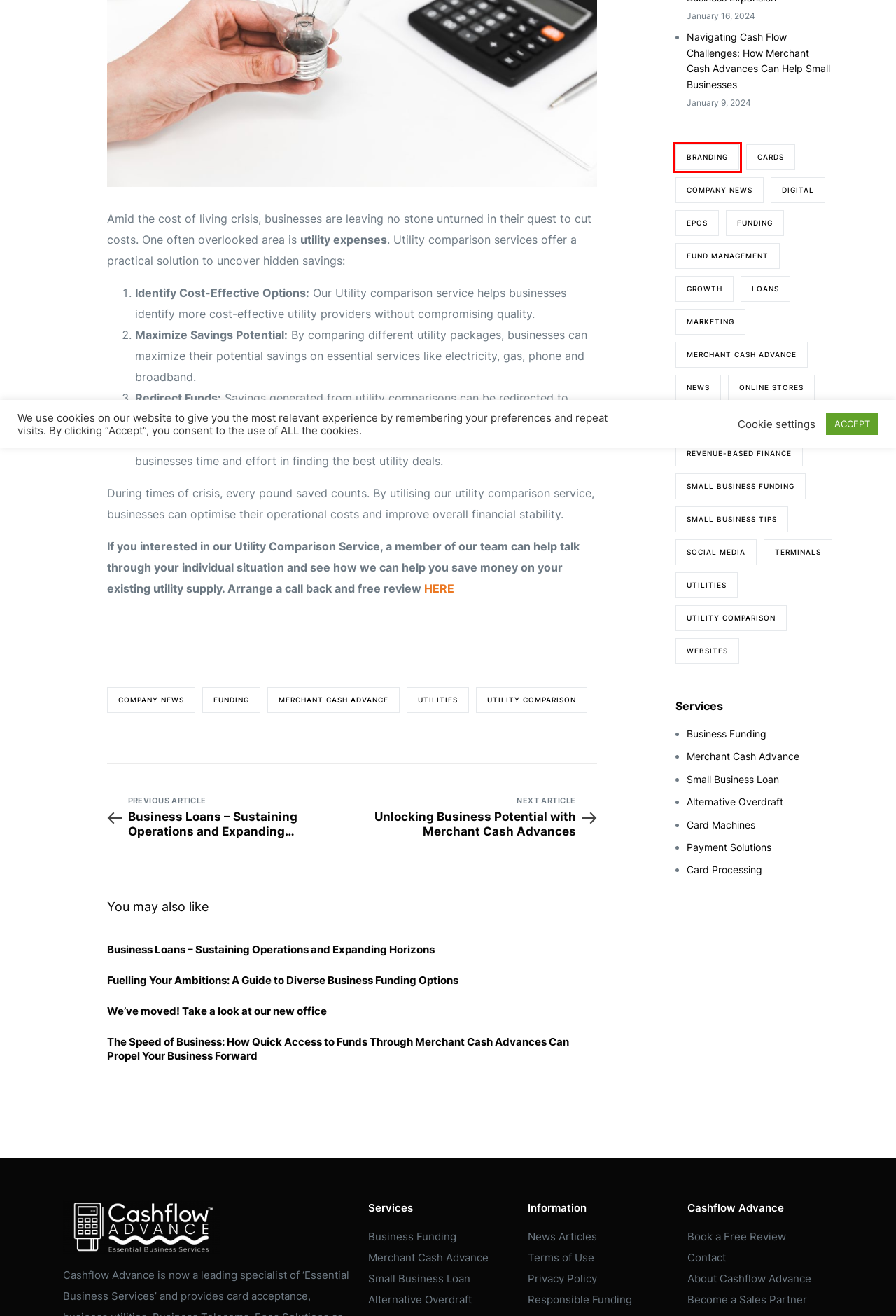Given a webpage screenshot with a UI element marked by a red bounding box, choose the description that best corresponds to the new webpage that will appear after clicking the element. The candidates are:
A. Epos Archives - Cashflow Advance
B. Fund Management Archives - Cashflow Advance
C. Merchant Cash Advance Archives - Cashflow Advance
D. Card Processing - Cashflow Advance
E. Company News Archives - Cashflow Advance
F. Digital Archives - Cashflow Advance
G. Fuelling Your Ambitions: A Guide to Diverse Business Funding Options - Cashflow Advance
H. Branding Archives - Cashflow Advance

H